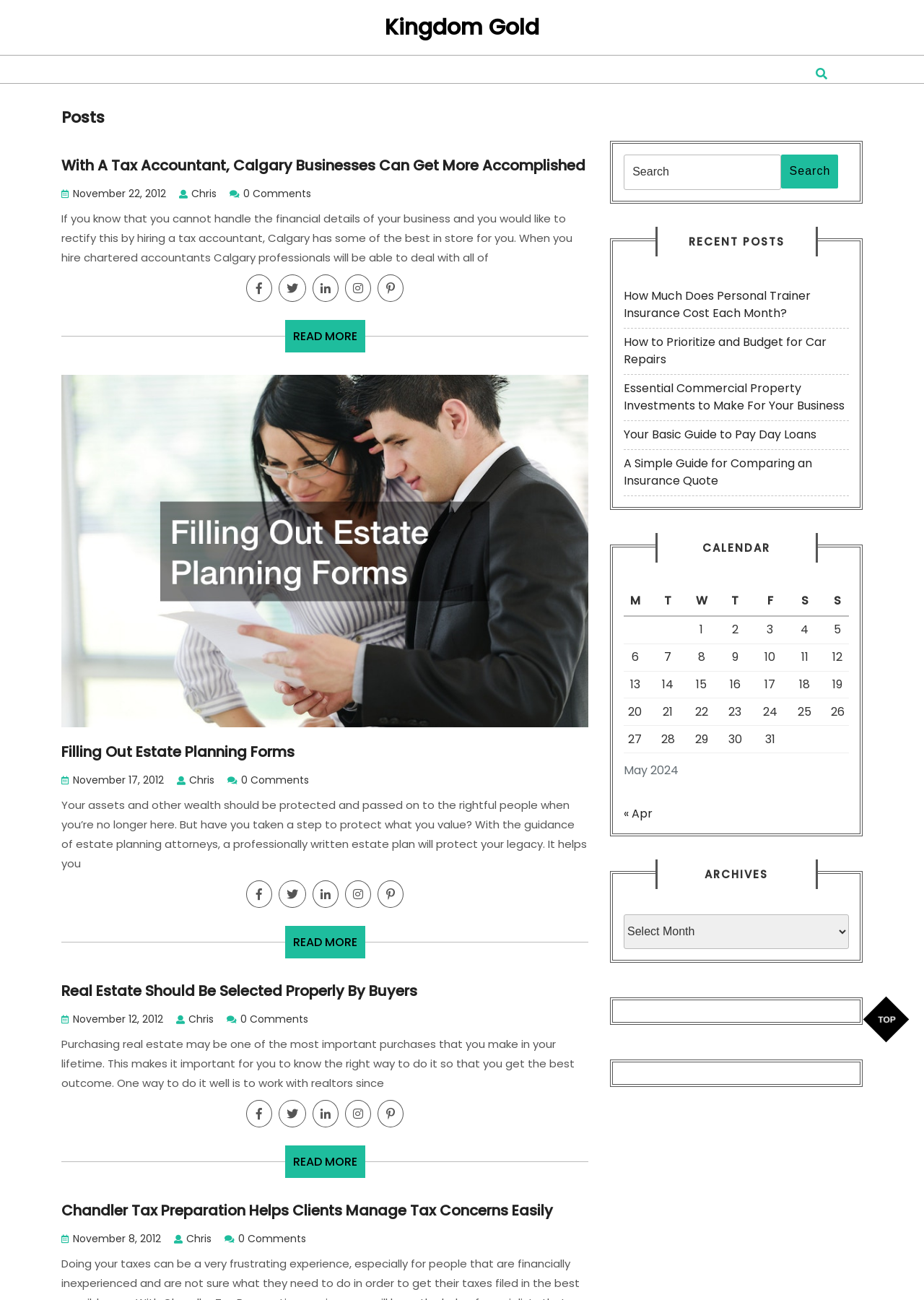Please answer the following question using a single word or phrase: 
How many articles are on this page?

3